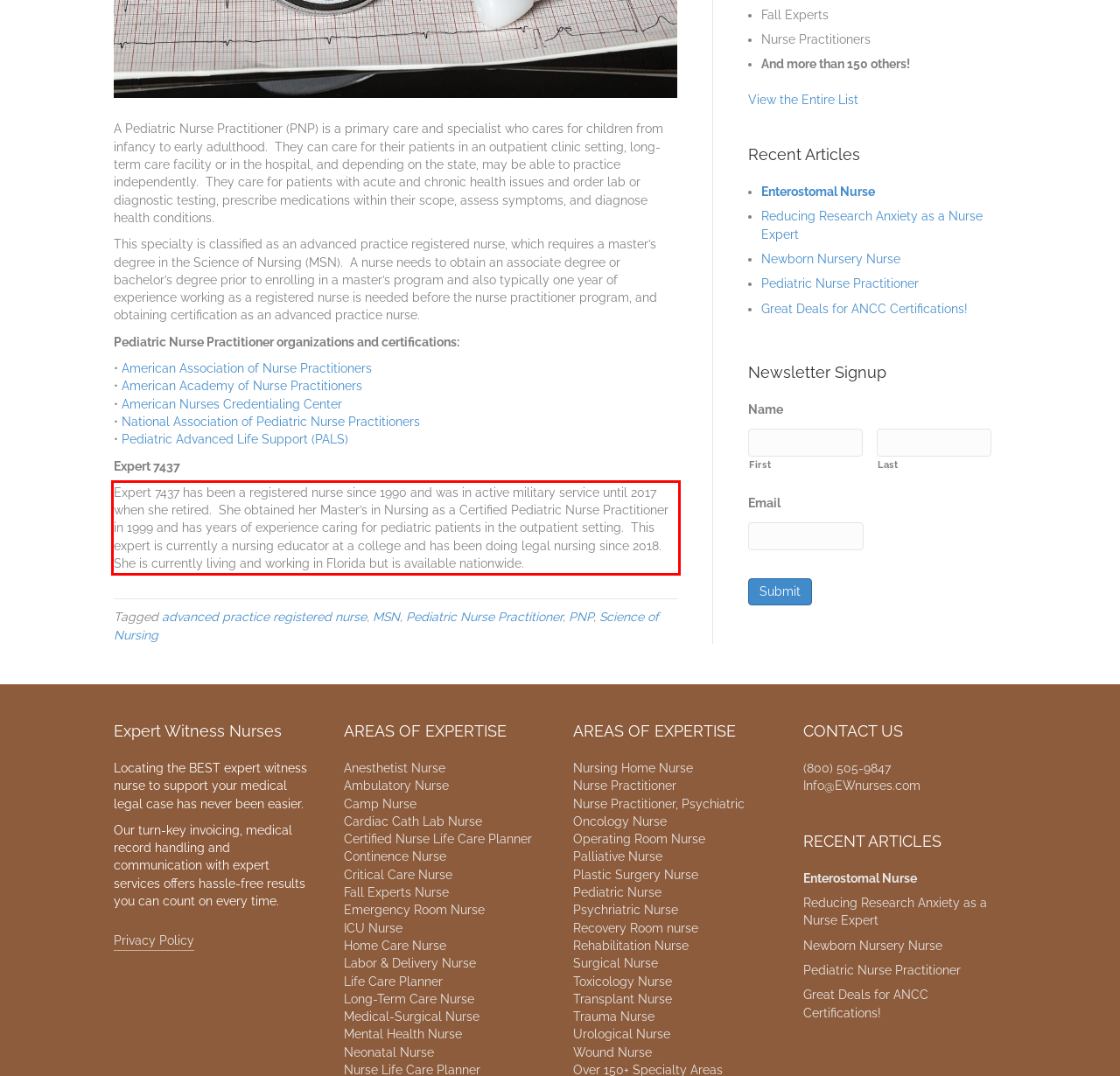Please examine the screenshot of the webpage and read the text present within the red rectangle bounding box.

Expert 7437 has been a registered nurse since 1990 and was in active military service until 2017 when she retired. She obtained her Master’s in Nursing as a Certified Pediatric Nurse Practitioner in 1999 and has years of experience caring for pediatric patients in the outpatient setting. This expert is currently a nursing educator at a college and has been doing legal nursing since 2018. She is currently living and working in Florida but is available nationwide.